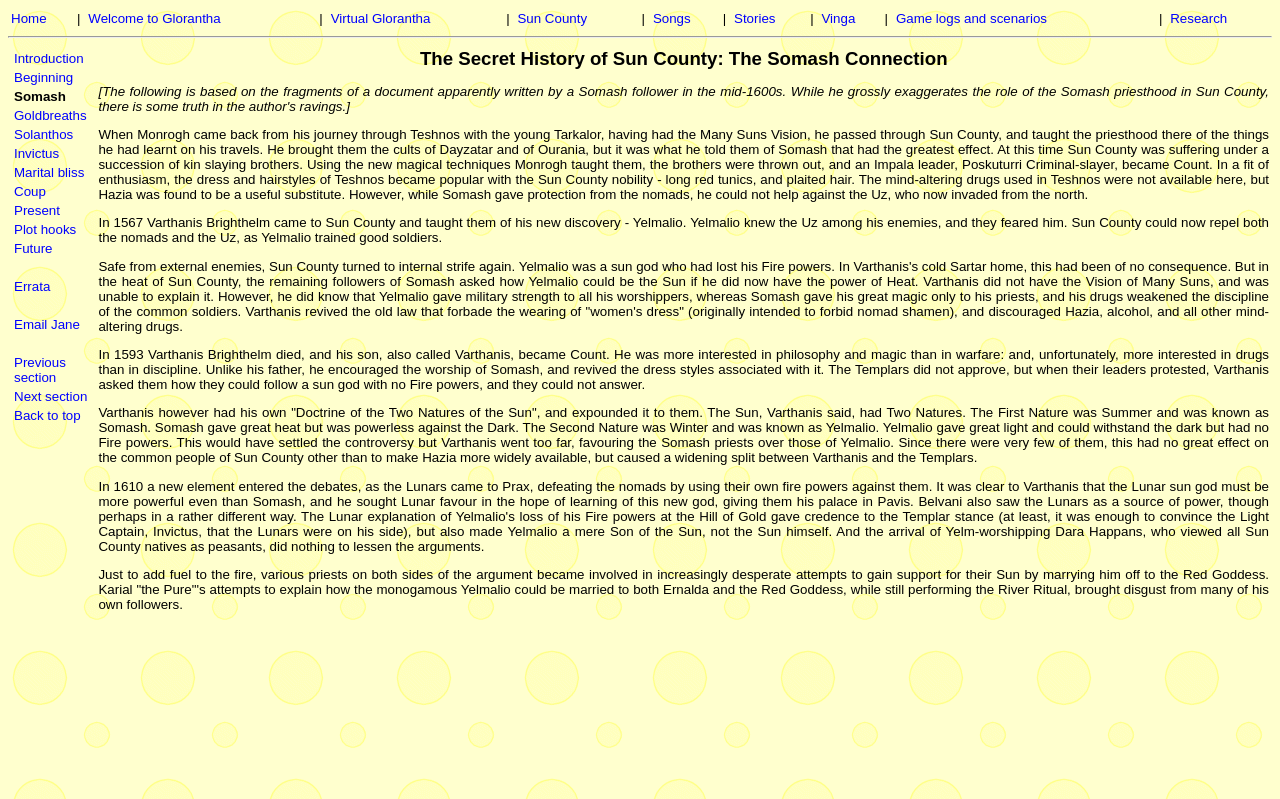Extract the main title from the webpage and generate its text.

The Secret History of Sun County: The Somash Connection